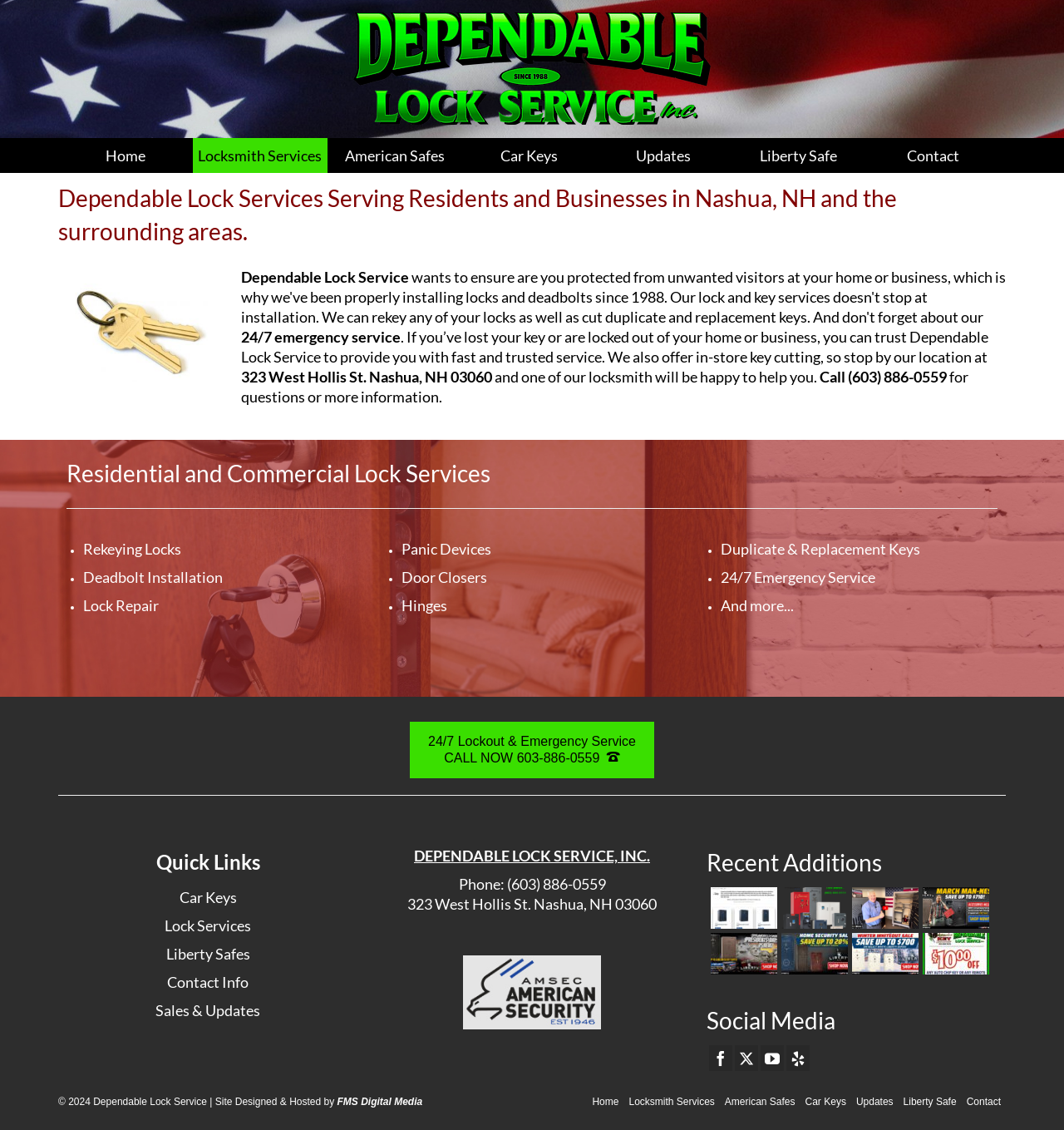Based on the image, give a detailed response to the question: What social media platforms does the lock service company have?

The social media platforms of the lock service company can be found at the bottom of the webpage, which includes links to Facebook, Twitter, YouTube, and Yelp.